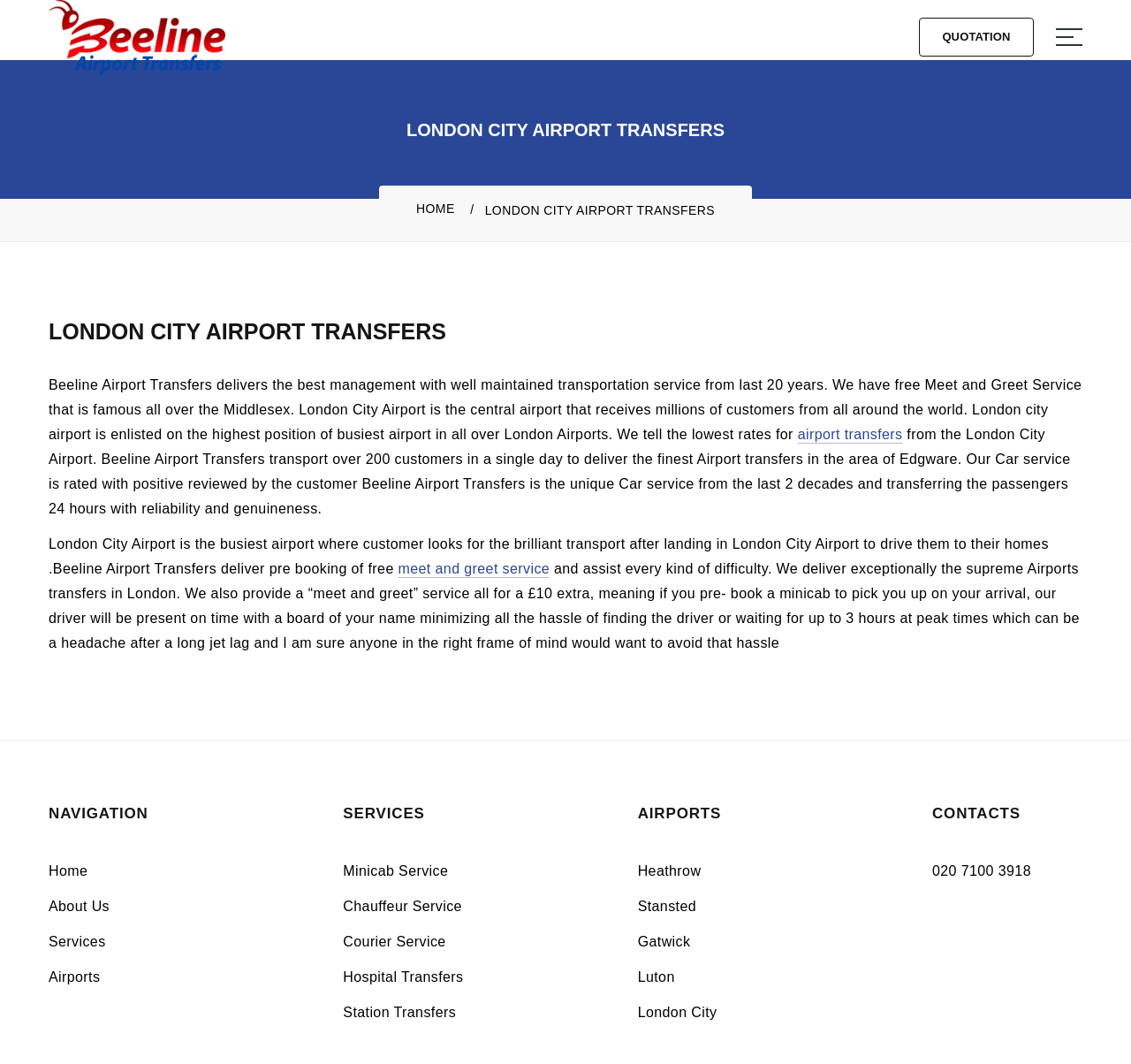Please find the bounding box coordinates of the clickable region needed to complete the following instruction: "Learn more about Natasha's professional history". The bounding box coordinates must consist of four float numbers between 0 and 1, i.e., [left, top, right, bottom].

None